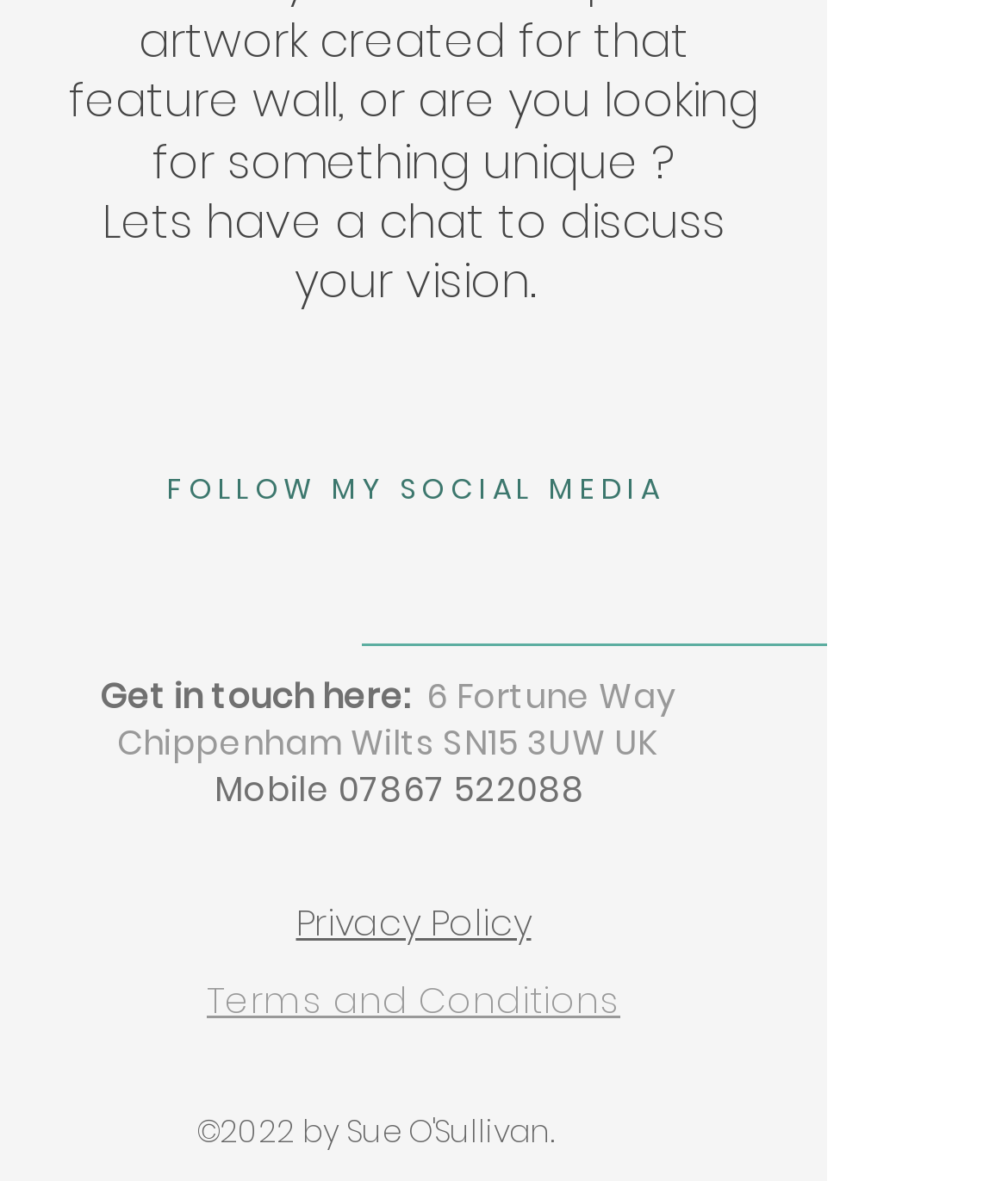What is the address of the contact?
Answer the question with a thorough and detailed explanation.

The address of the contact is 6 Fortune Way Chippenham Wilts SN15 3UW UK, which is provided in the 'Get in touch here' section of the webpage.